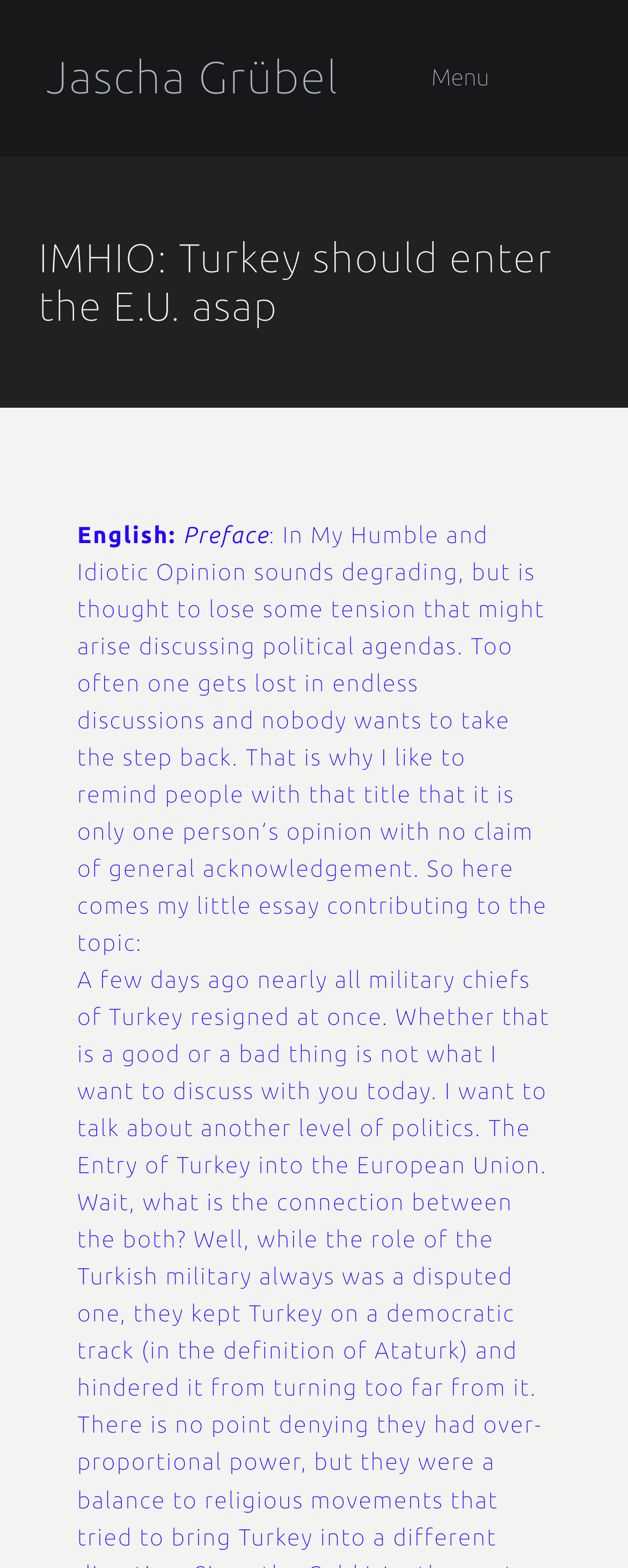Please determine the bounding box coordinates for the UI element described as: "Jascha Grübel".

[0.074, 0.034, 0.54, 0.066]